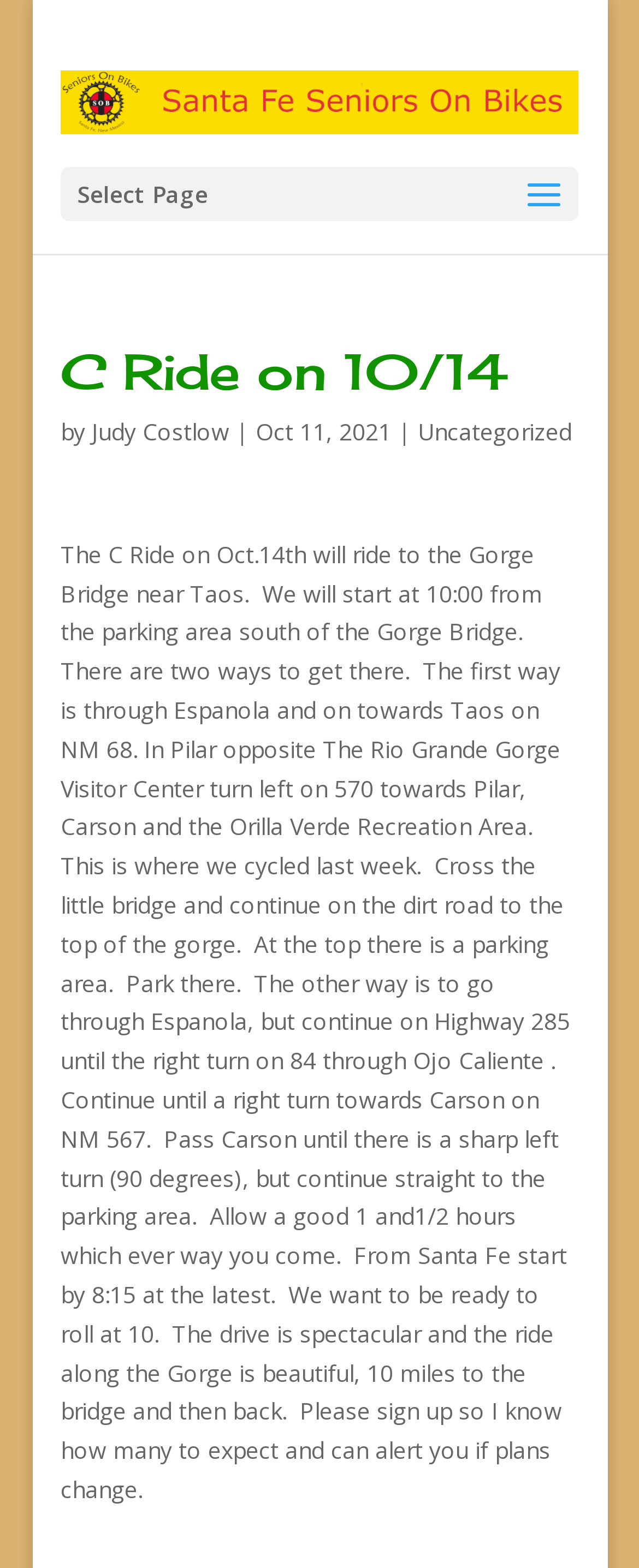Use the information in the screenshot to answer the question comprehensively: What is the destination of the C Ride?

I found the destination of the C Ride by reading the article, which mentions that the ride will be to the Gorge Bridge near Taos.